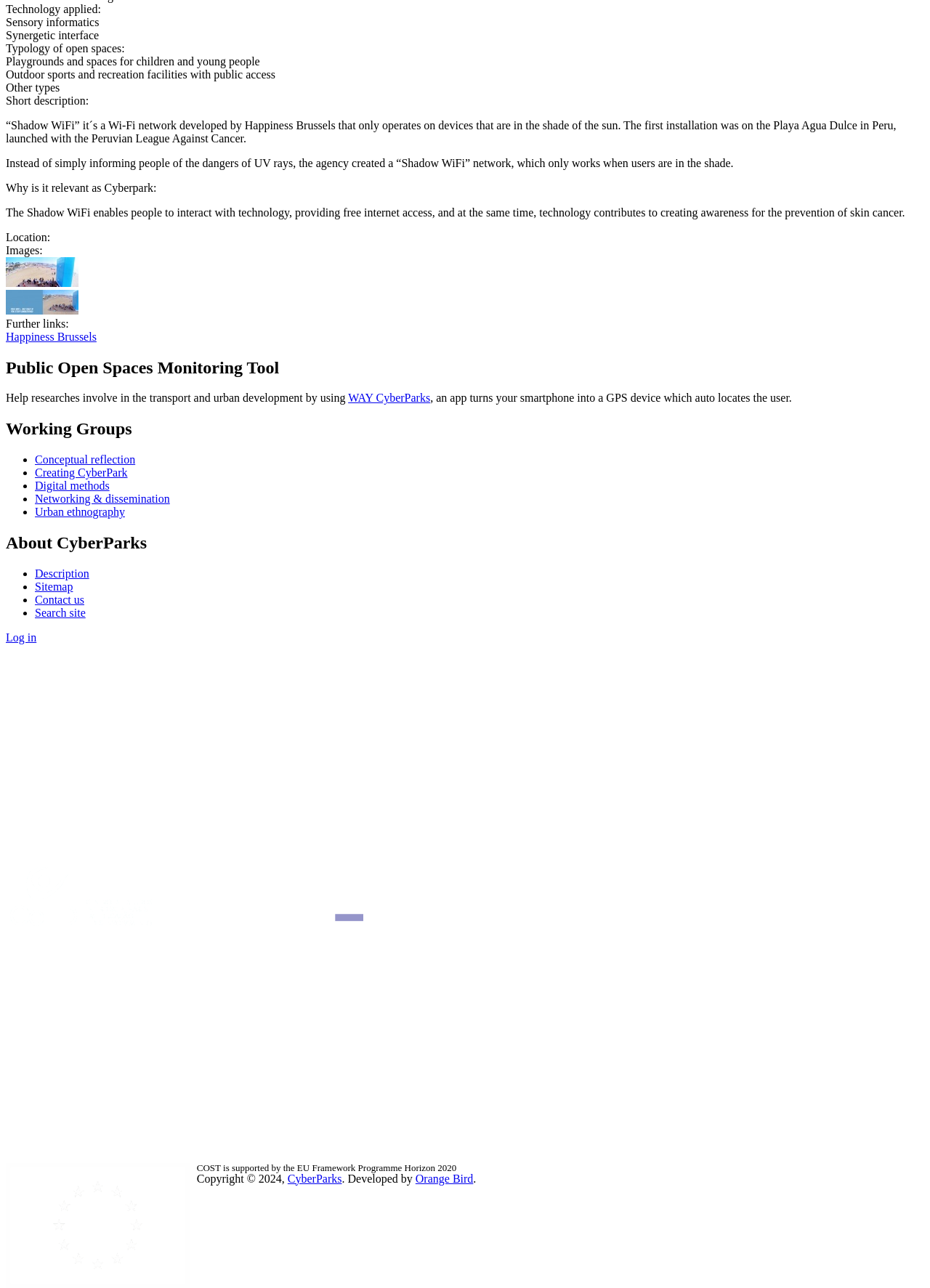Determine the bounding box coordinates for the UI element described. Format the coordinates as (top-left x, top-left y, bottom-right x, bottom-right y) and ensure all values are between 0 and 1. Element description: Back to site

None